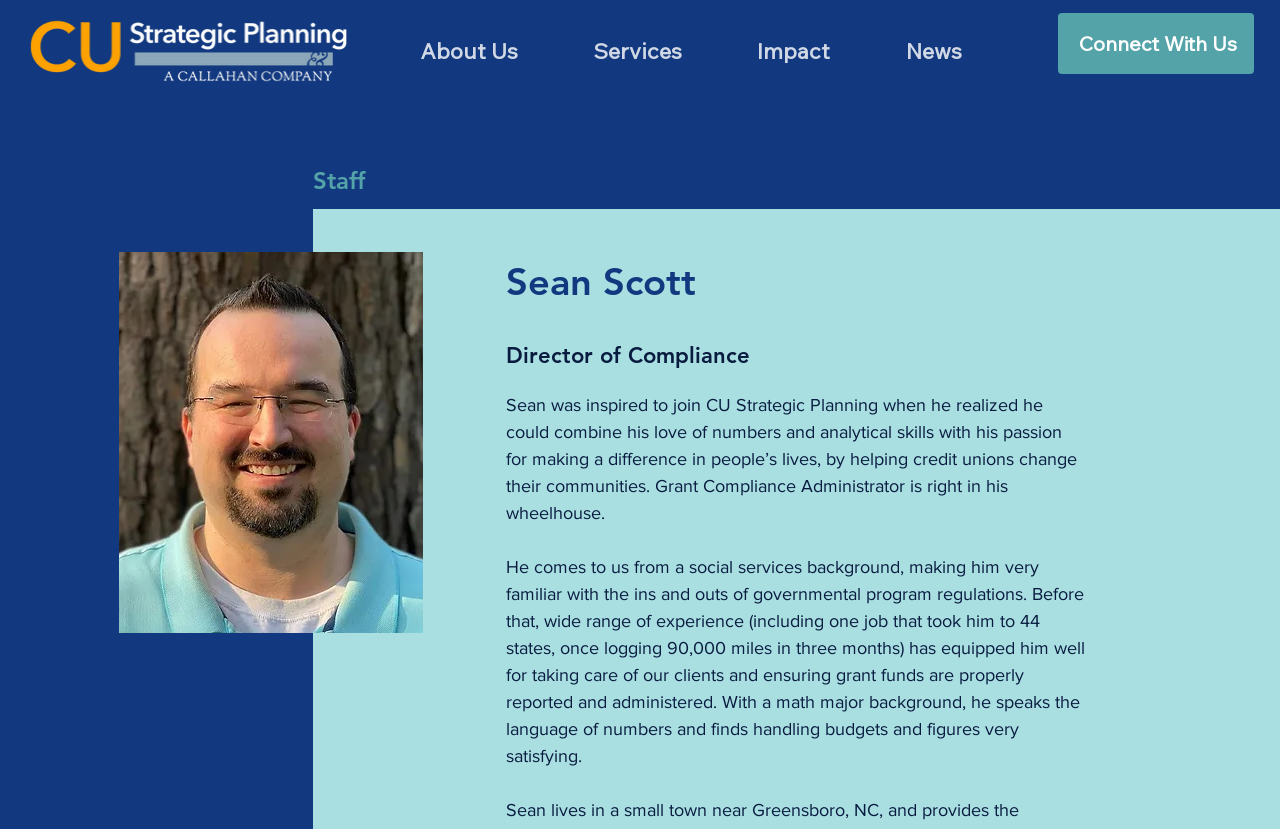What is Sean Scott's job title?
Kindly answer the question with as much detail as you can.

Based on the webpage, Sean Scott's job title is mentioned as 'Director of Compliance' in the heading element with bounding box coordinates [0.395, 0.412, 0.833, 0.445].